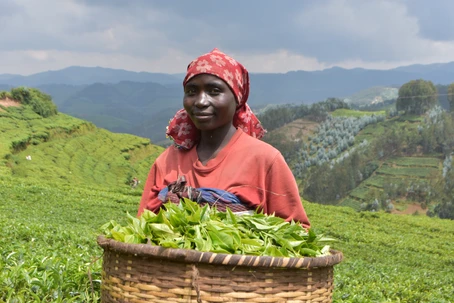Break down the image and describe each part extensively.

The image depicts a woman standing in a lush, green tea plantation in Rwanda, showcasing the region's stunning landscape. She is wearing a red headscarf and an orange top, and she smiles warmly at the camera while holding a large basket filled with freshly picked tea leaves. The rolling hills in the background, lush with tea plants, create a picturesque scene, reflecting the agricultural beauty and cultural significance of tea farming in Rwanda. The sky above is a mix of clouds and blue, adding depth to this tranquil yet vibrant setting. This image captures not only the hard work and dedication of the tea harvesters but also the rich natural heritage of the area, exemplifying the theme of "Return to Rwanda."